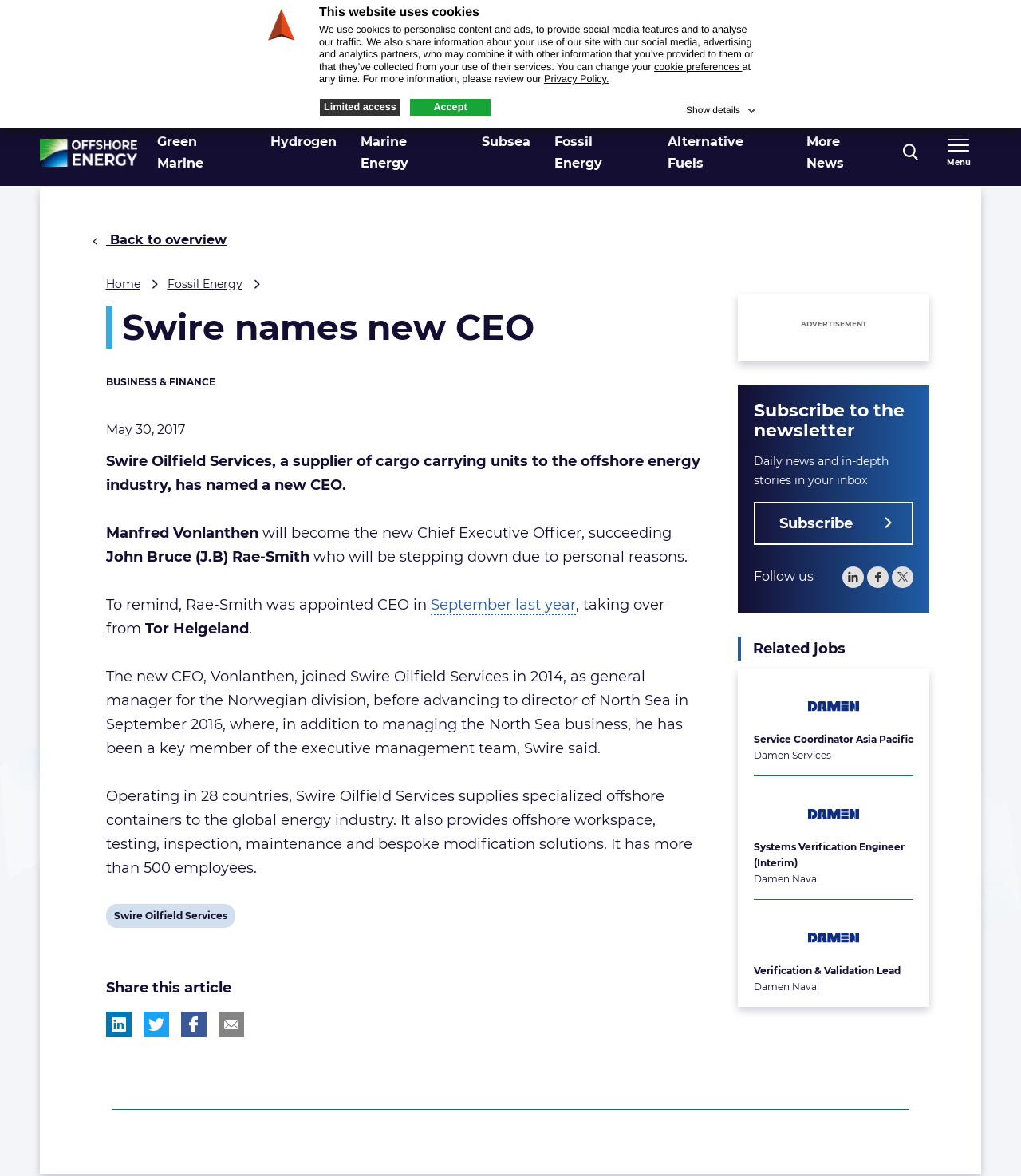Find the bounding box coordinates of the clickable region needed to perform the following instruction: "Share this article on LinkedIn". The coordinates should be provided as four float numbers between 0 and 1, i.e., [left, top, right, bottom].

[0.104, 0.86, 0.129, 0.882]